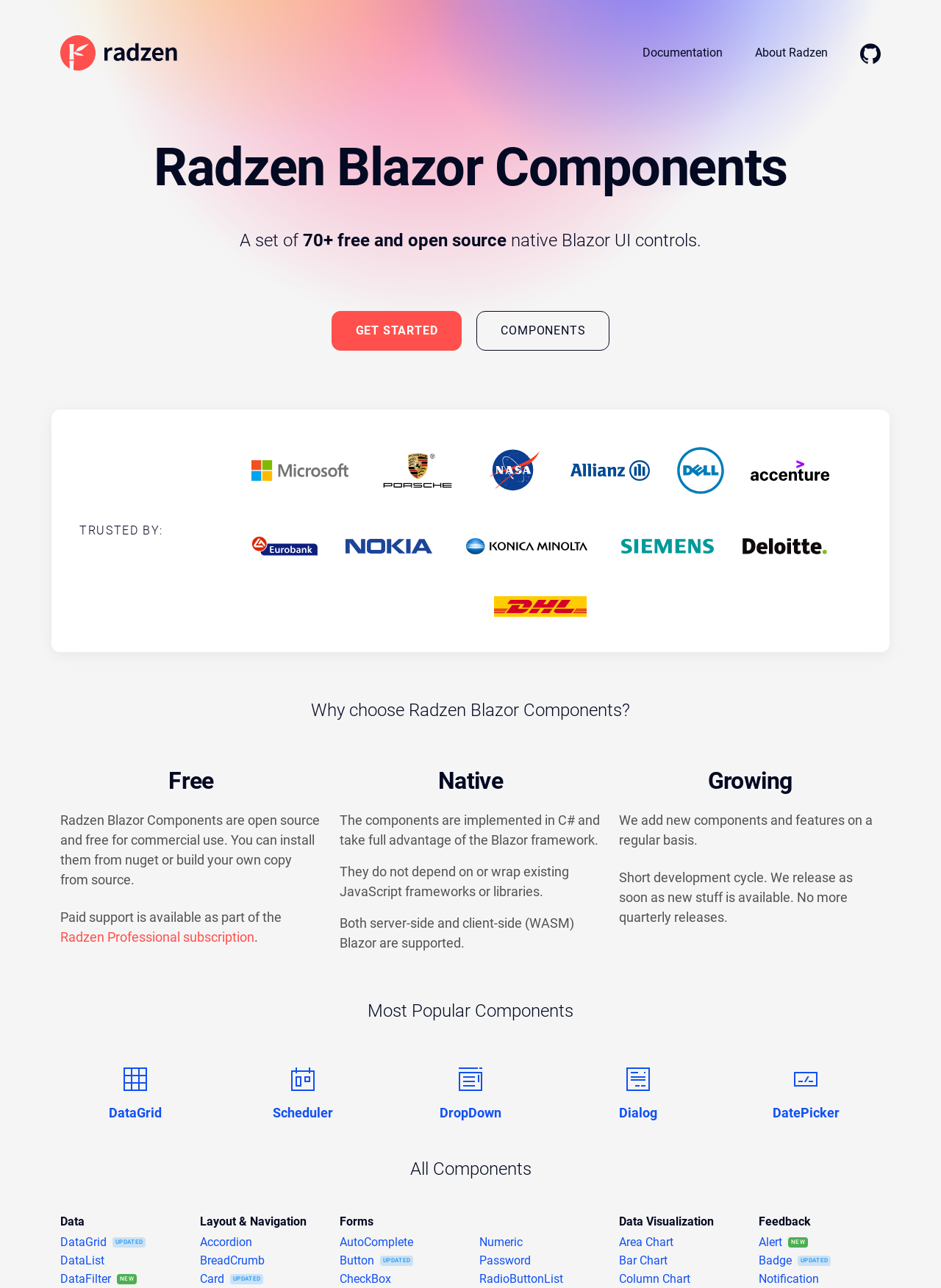What is the benefit of using Radzen Blazor Components?
Examine the screenshot and reply with a single word or phrase.

Free and open source